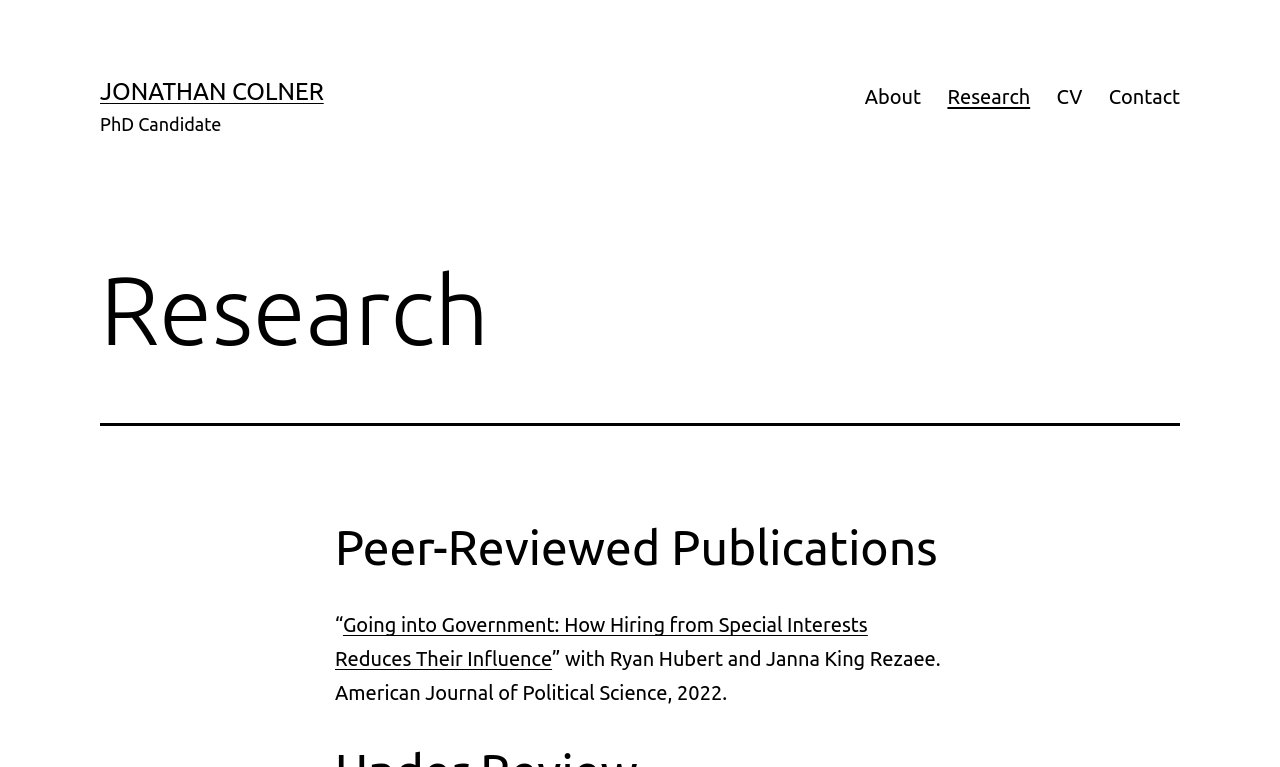Using the image as a reference, answer the following question in as much detail as possible:
How many menu items are in the primary menu?

The primary menu is a navigation element that contains four link elements: 'About', 'Research', 'CV', and 'Contact'. Therefore, there are four menu items in the primary menu.